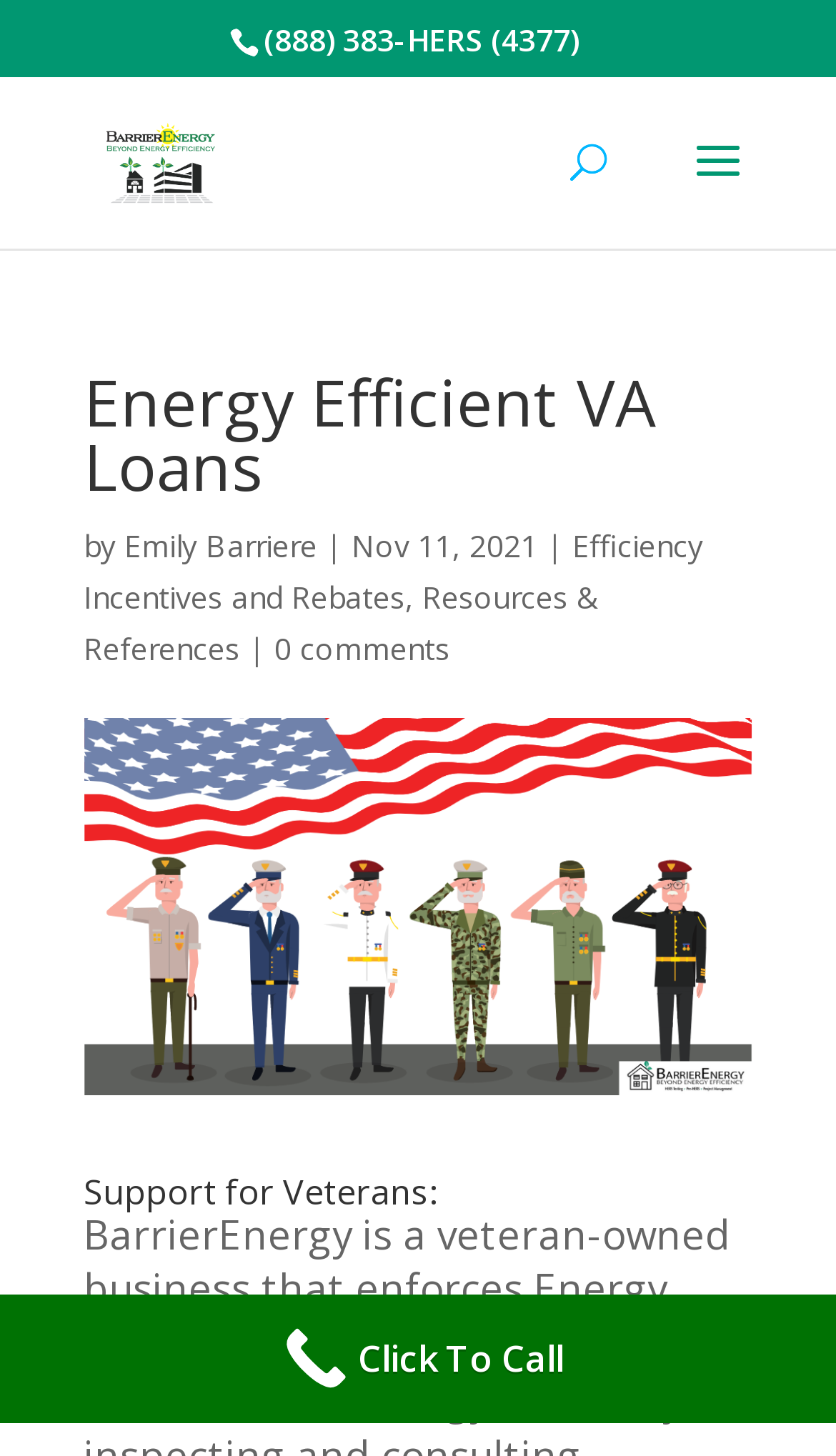What is the topic of the image below the main heading?
Please provide a single word or phrase as the answer based on the screenshot.

Energy Efficient VA Loan